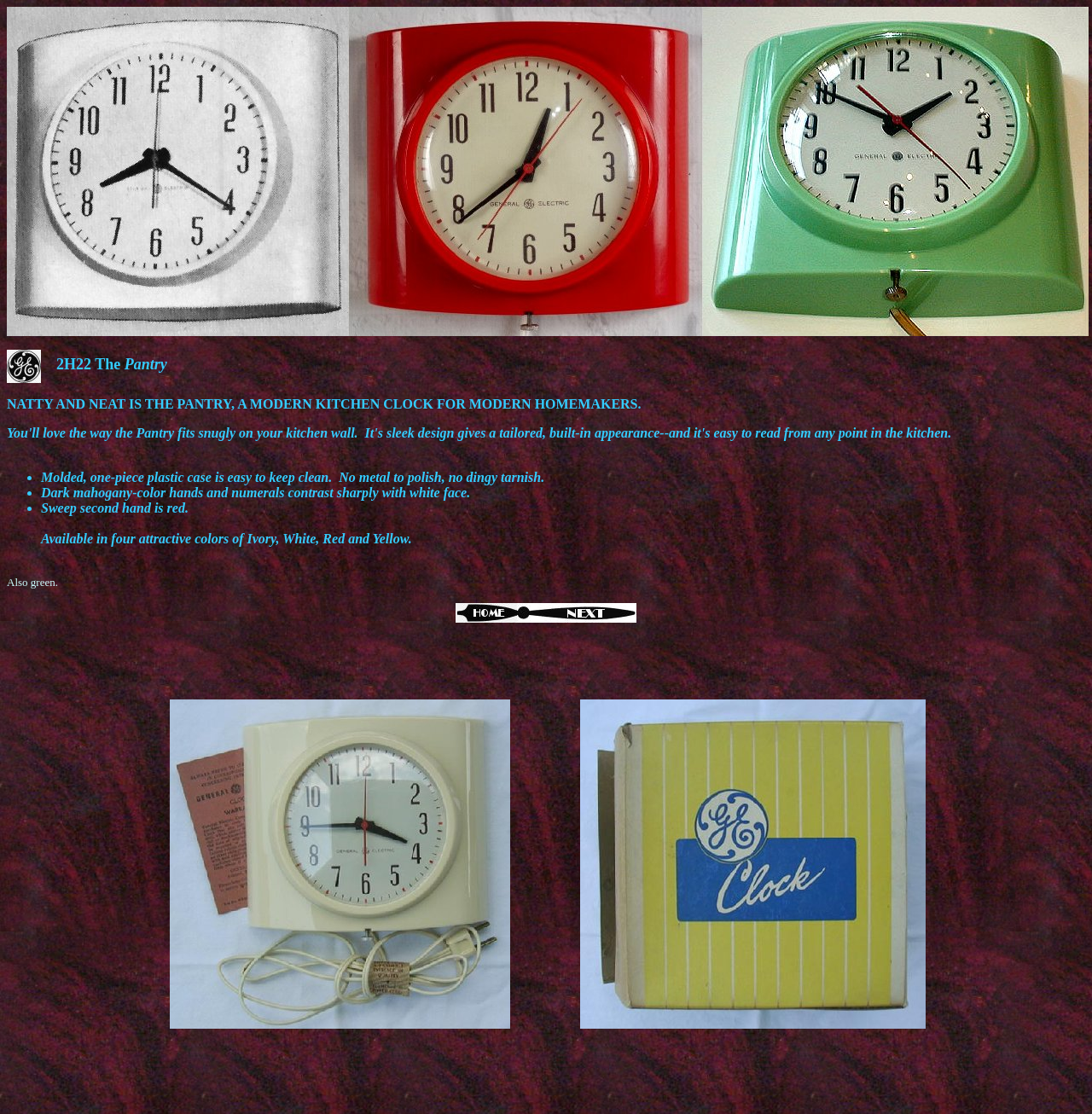Explain the webpage in detail.

The webpage is about the 2H22 Pantry, a modern kitchen clock. At the top, there is a large image taking up most of the width, with a smaller image to its right, which has a description "Available only as a General Electric model". Below these images, there are two lines of text, "2H22 The" and "Pantry", which seem to be the title of the page.

Following the title, there is a paragraph of text that describes the pantry as "NATTY AND NEAT IS THE PANTRY, A MODERN KITCHEN CLOCK FOR MODERN HOMEMAKERS." Below this paragraph, there is a list of features, marked by bullet points, which include the pantry's easy-to-clean plastic case, dark mahogany-color hands and numerals, and a sweep second hand that is red.

After the list, there is a sentence that mentions the pantry is available in four attractive colors. Below this, there is a small text "Also green", which seems to be an addition to the color options. 

At the bottom of the page, there are two links, "back to Post-War Magic" and "to the 2H24 Dinette", each accompanied by an image. These links are positioned side by side, taking up about half of the page's width.

In the lower right corner of the page, there is a table with two rows and two columns, each cell containing an image. The images are not described, but they seem to be related to the pantry or other kitchen appliances.